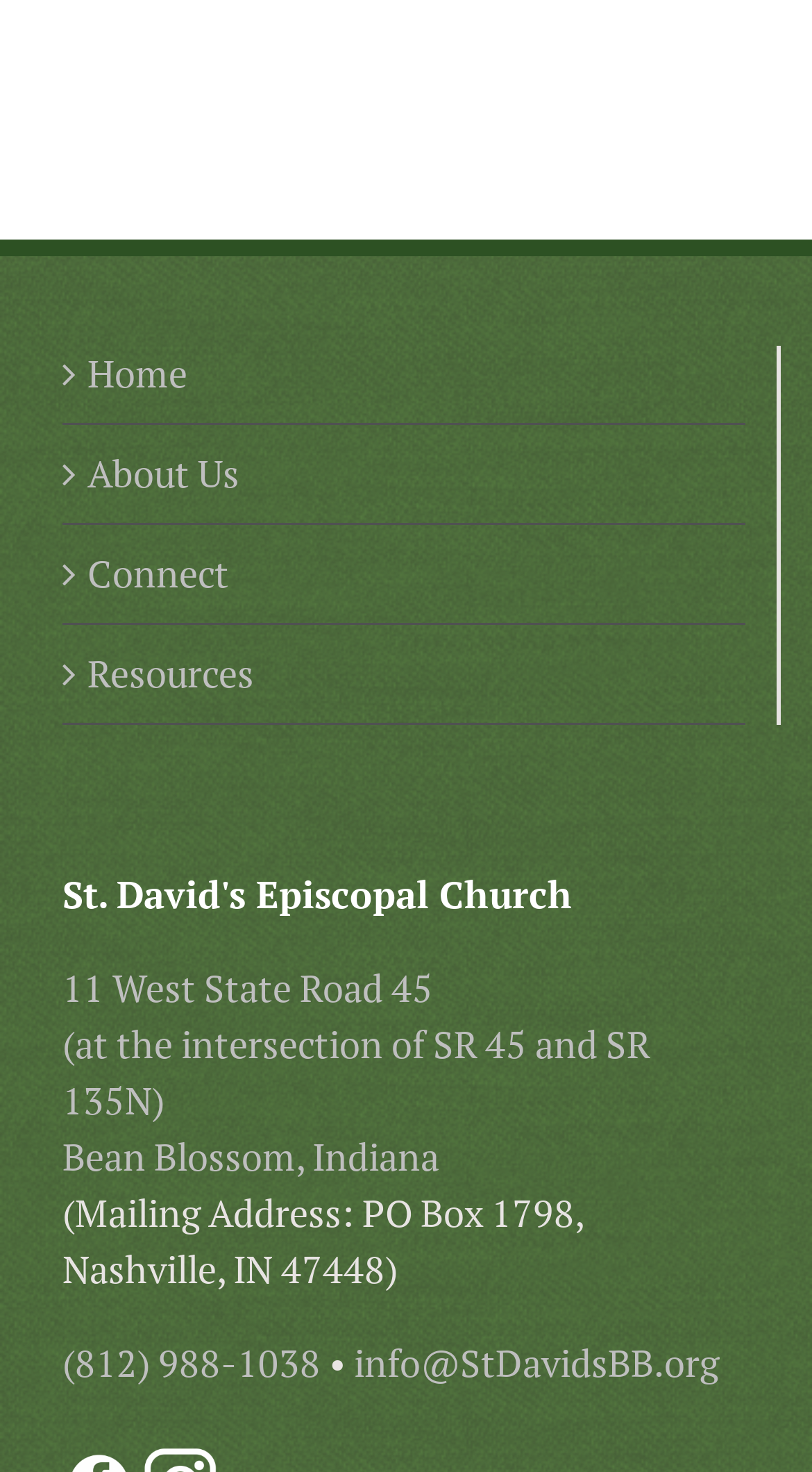What is the location of the church?
Please provide a single word or phrase as your answer based on the screenshot.

11 West State Road 45